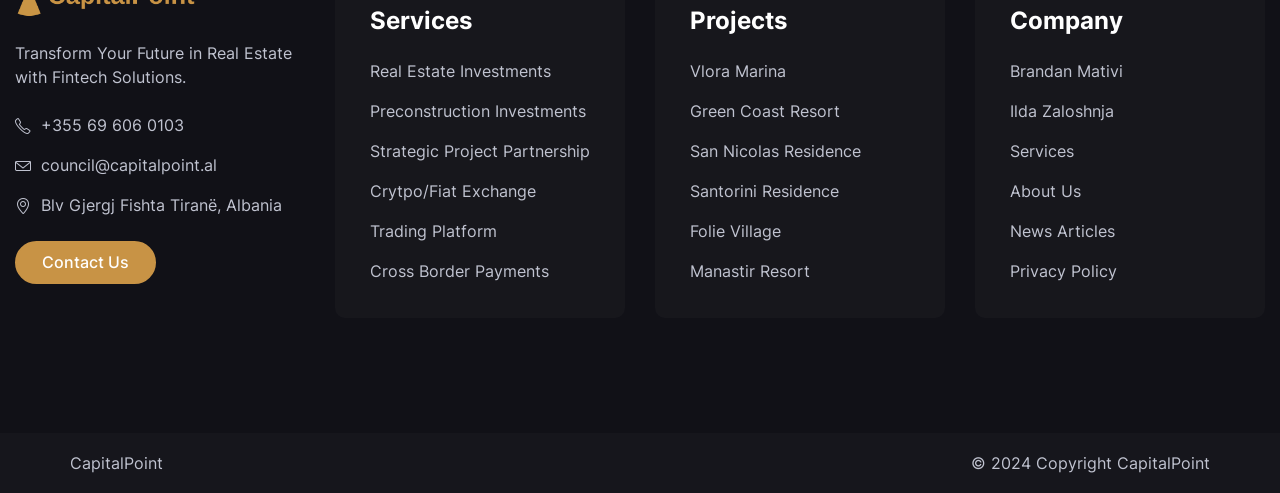Find and provide the bounding box coordinates for the UI element described here: "Health and wellness". The coordinates should be given as four float numbers between 0 and 1: [left, top, right, bottom].

None